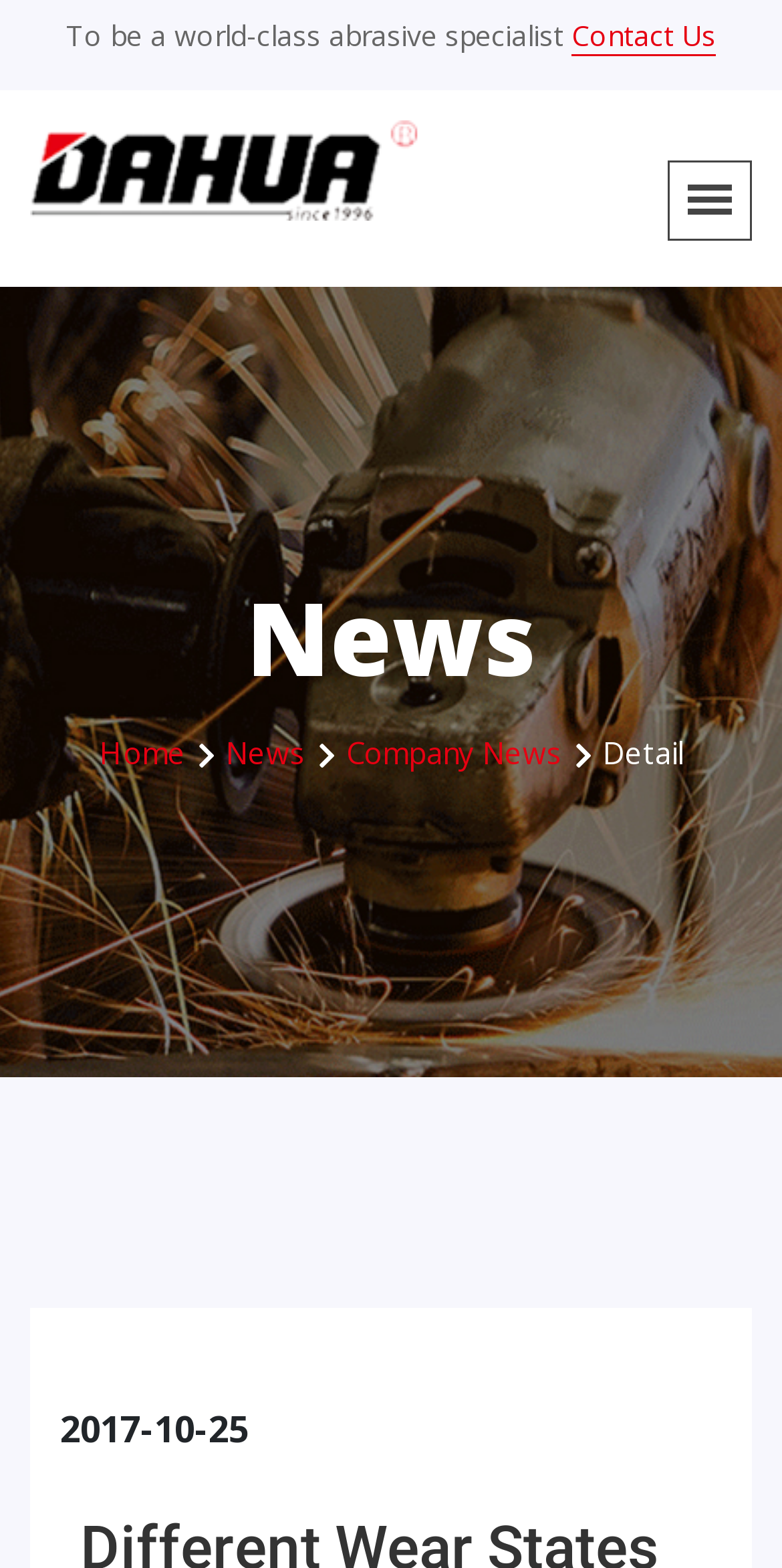Determine the bounding box for the UI element as described: "Company news". The coordinates should be represented as four float numbers between 0 and 1, formatted as [left, top, right, bottom].

[0.442, 0.467, 0.719, 0.493]